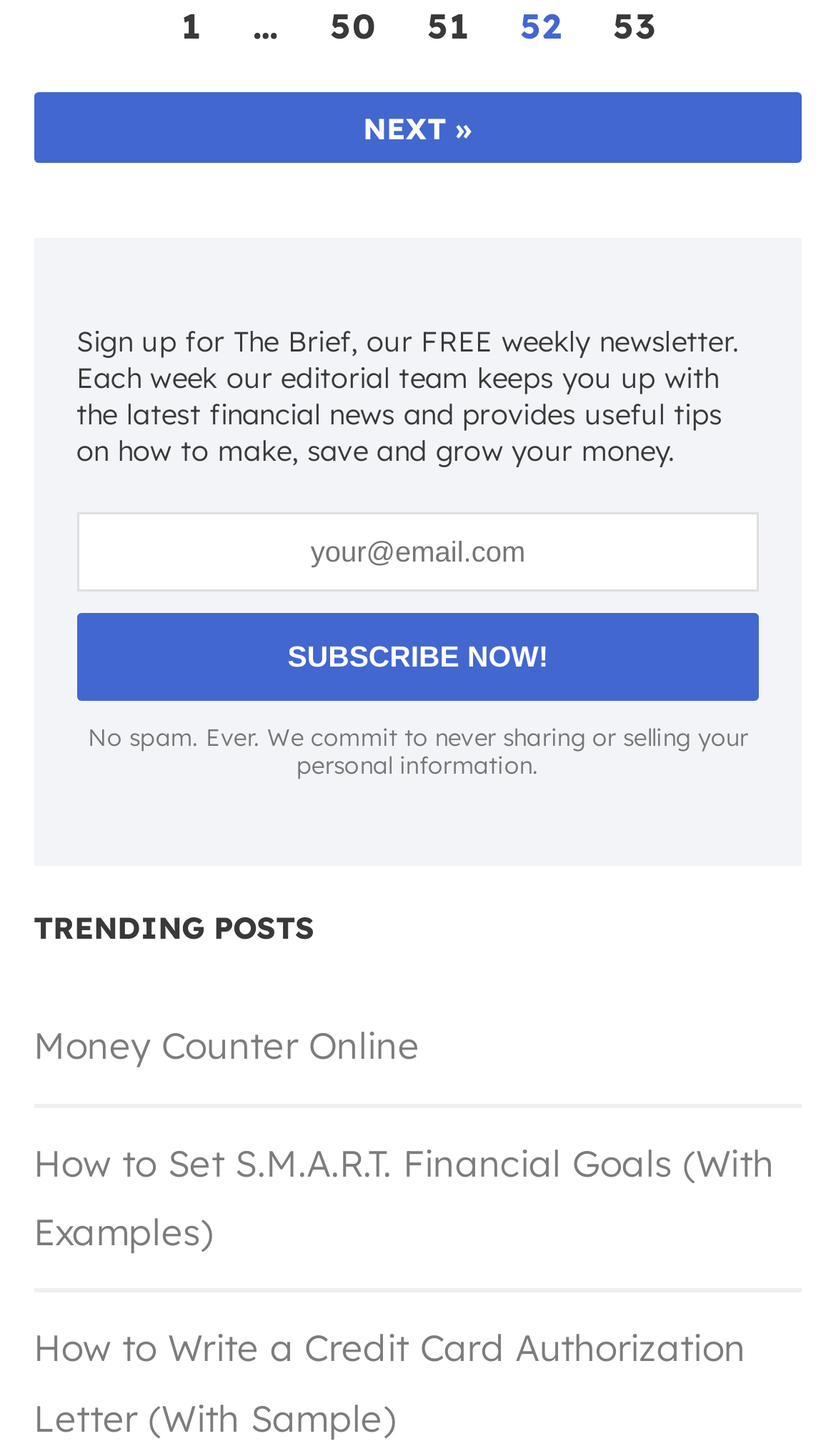From the webpage screenshot, predict the bounding box of the UI element that matches this description: "Next »".

[0.04, 0.063, 0.96, 0.113]